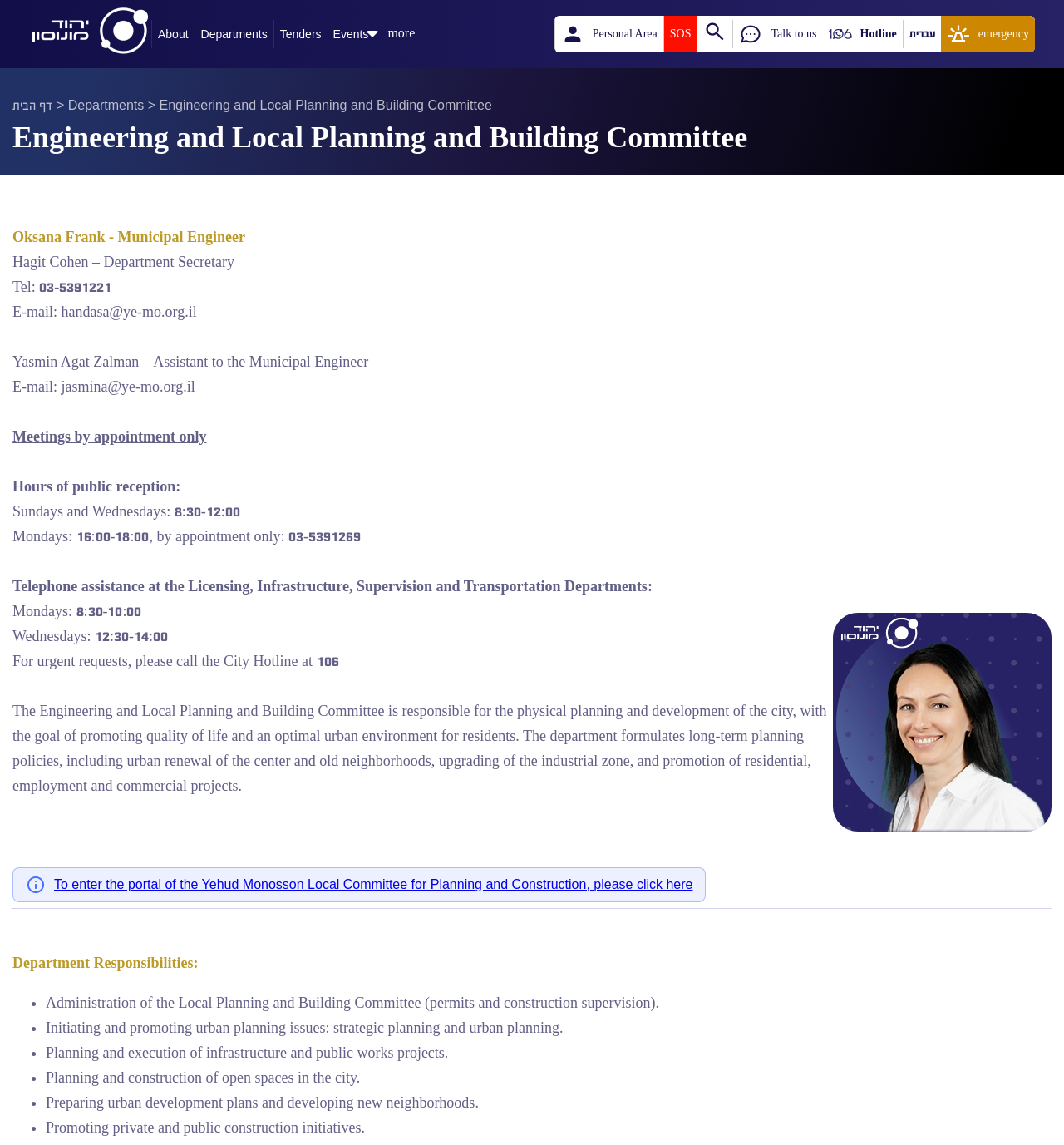Based on the image, provide a detailed and complete answer to the question: 
What are the hours of public reception on Sundays and Wednesdays?

The hours of public reception can be found in the paragraph below the heading, which states 'Hours of public reception: Sundays and Wednesdays: 8:30-12:00...'.